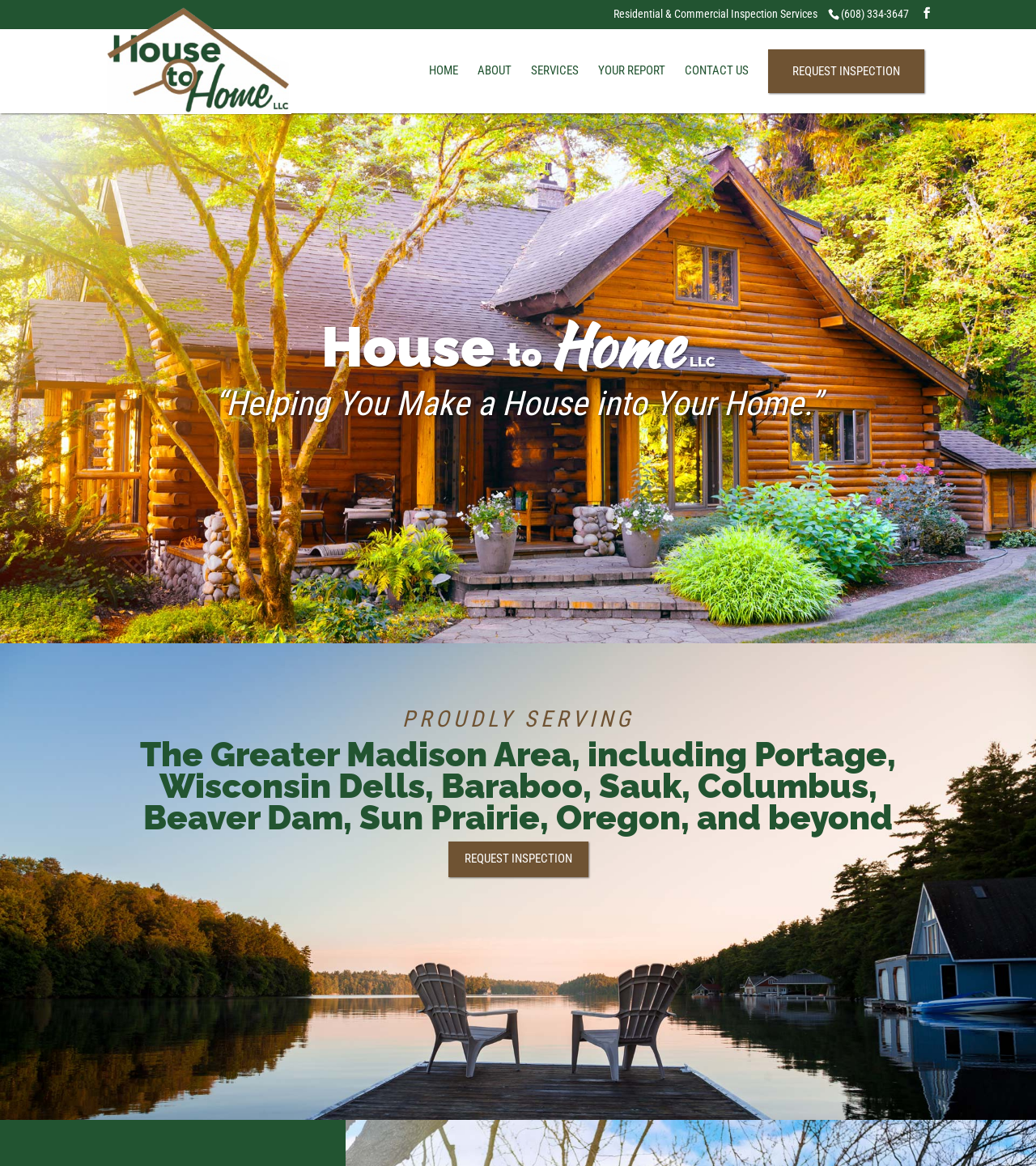Locate the bounding box of the UI element described by: "alt="House To Home LLC"" in the given webpage screenshot.

[0.103, 0.053, 0.274, 0.066]